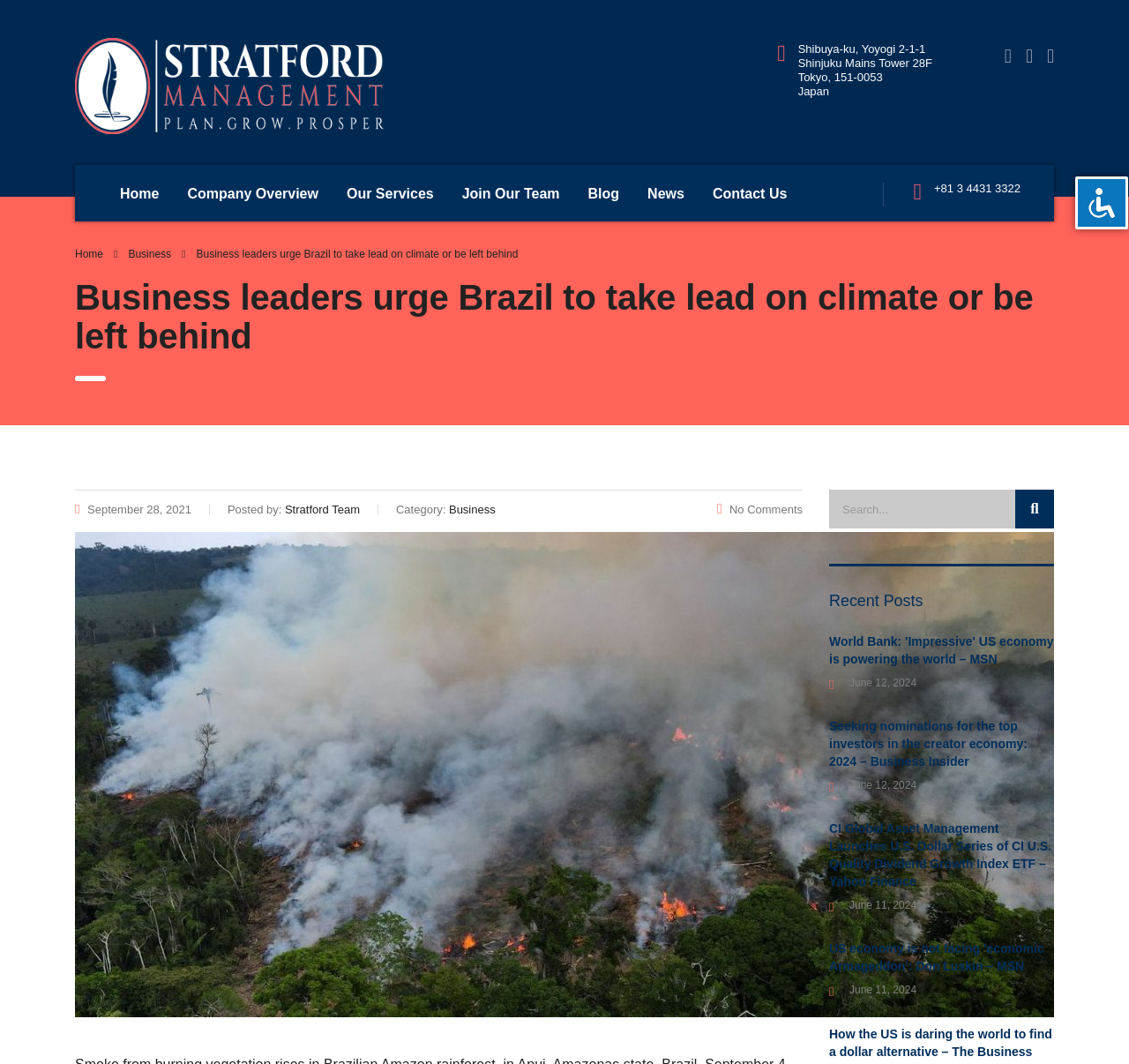Specify the bounding box coordinates of the element's region that should be clicked to achieve the following instruction: "Contact us". The bounding box coordinates consist of four float numbers between 0 and 1, in the format [left, top, right, bottom].

[0.619, 0.155, 0.71, 0.208]